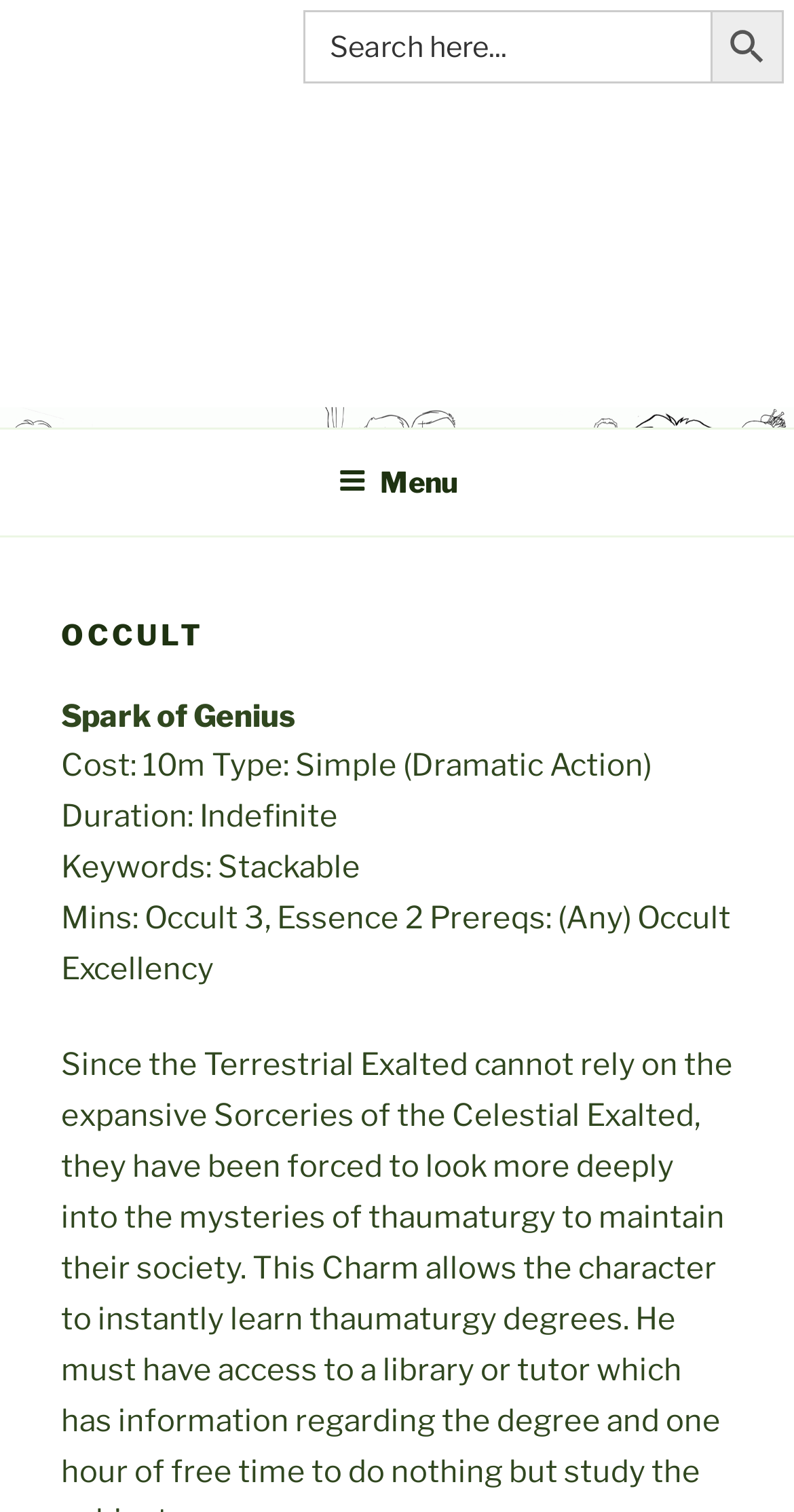Identify the bounding box coordinates for the UI element mentioned here: "Menu". Provide the coordinates as four float values between 0 and 1, i.e., [left, top, right, bottom].

[0.388, 0.285, 0.612, 0.351]